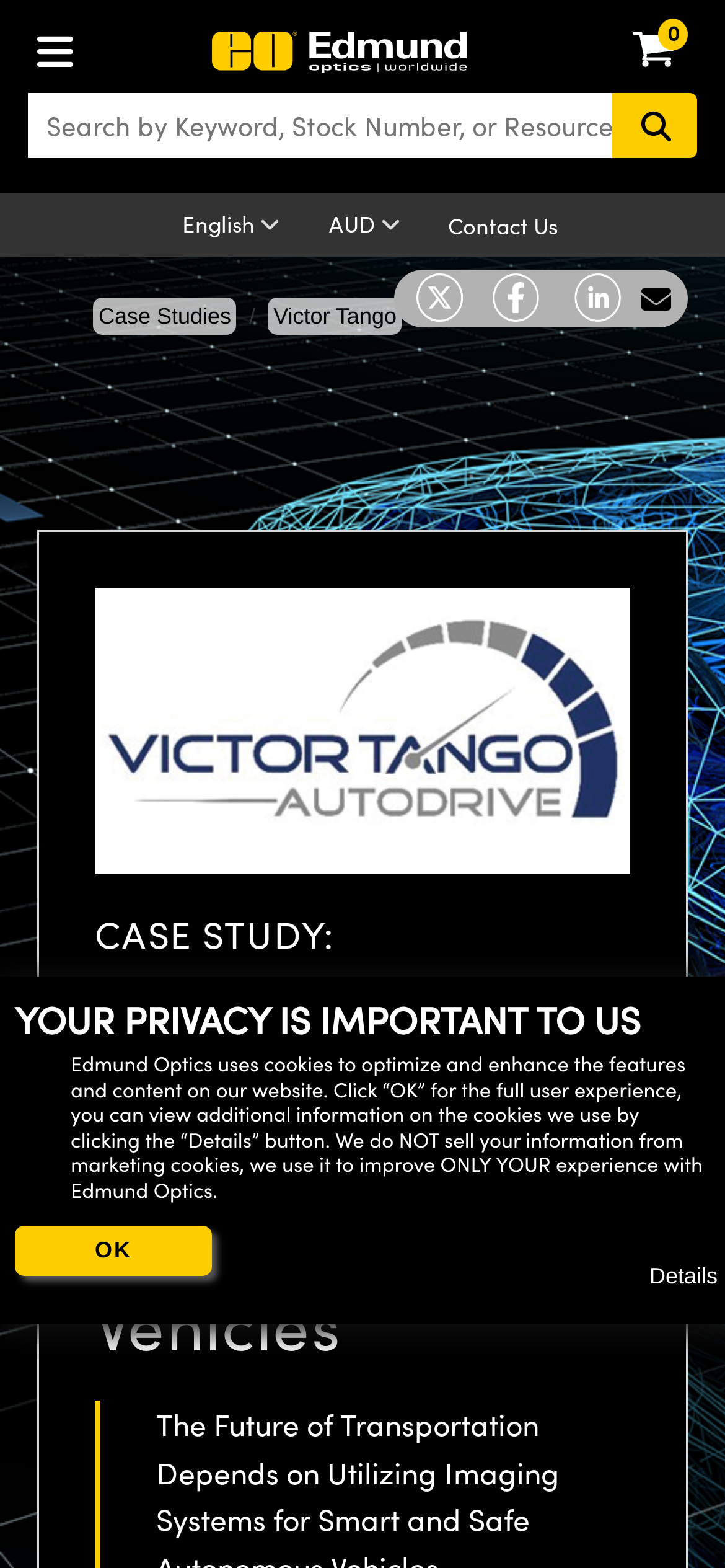Locate the bounding box coordinates of the segment that needs to be clicked to meet this instruction: "Visit Victor Tango".

[0.369, 0.19, 0.555, 0.214]